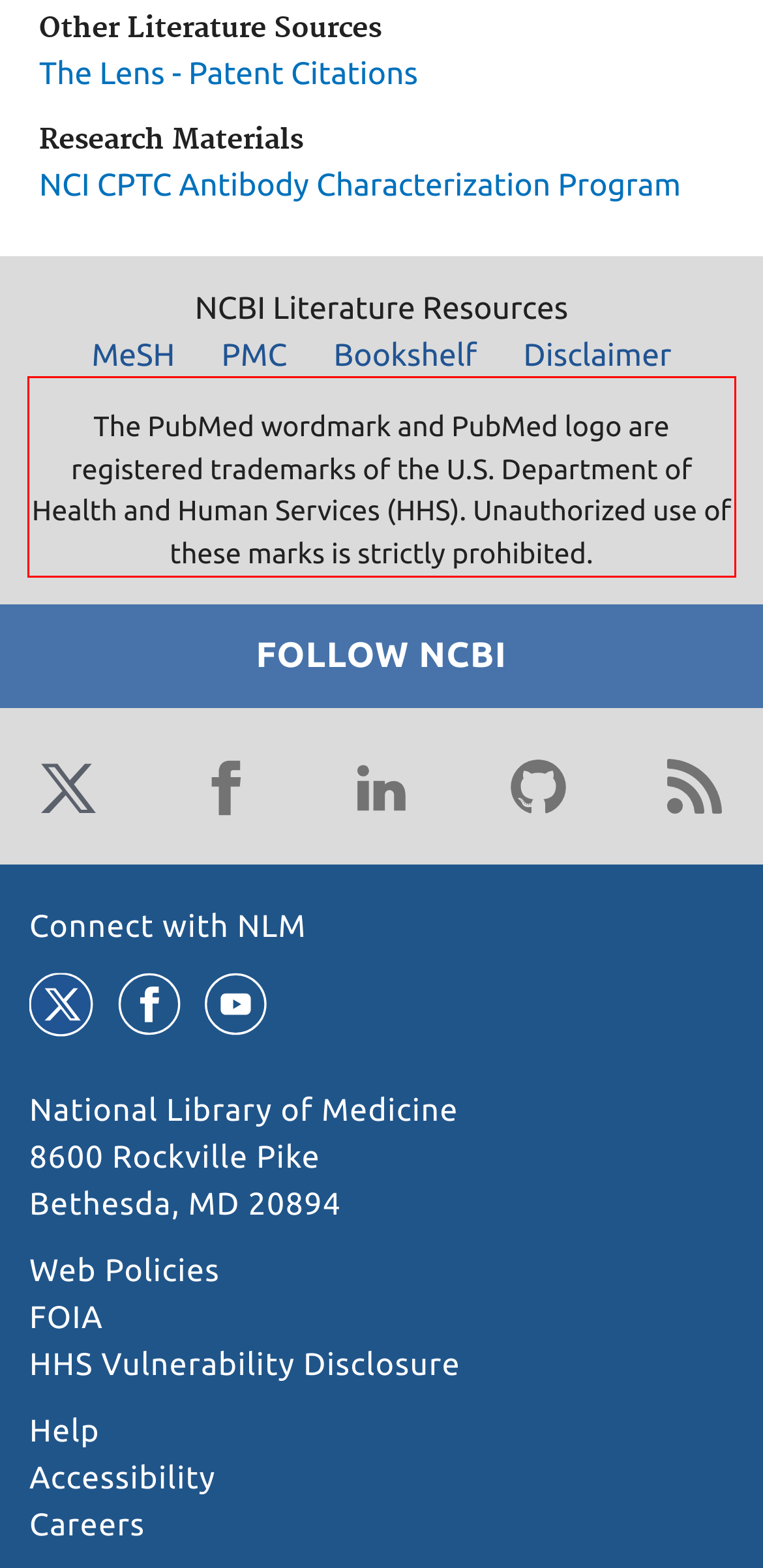Please perform OCR on the text within the red rectangle in the webpage screenshot and return the text content.

The PubMed wordmark and PubMed logo are registered trademarks of the U.S. Department of Health and Human Services (HHS). Unauthorized use of these marks is strictly prohibited.